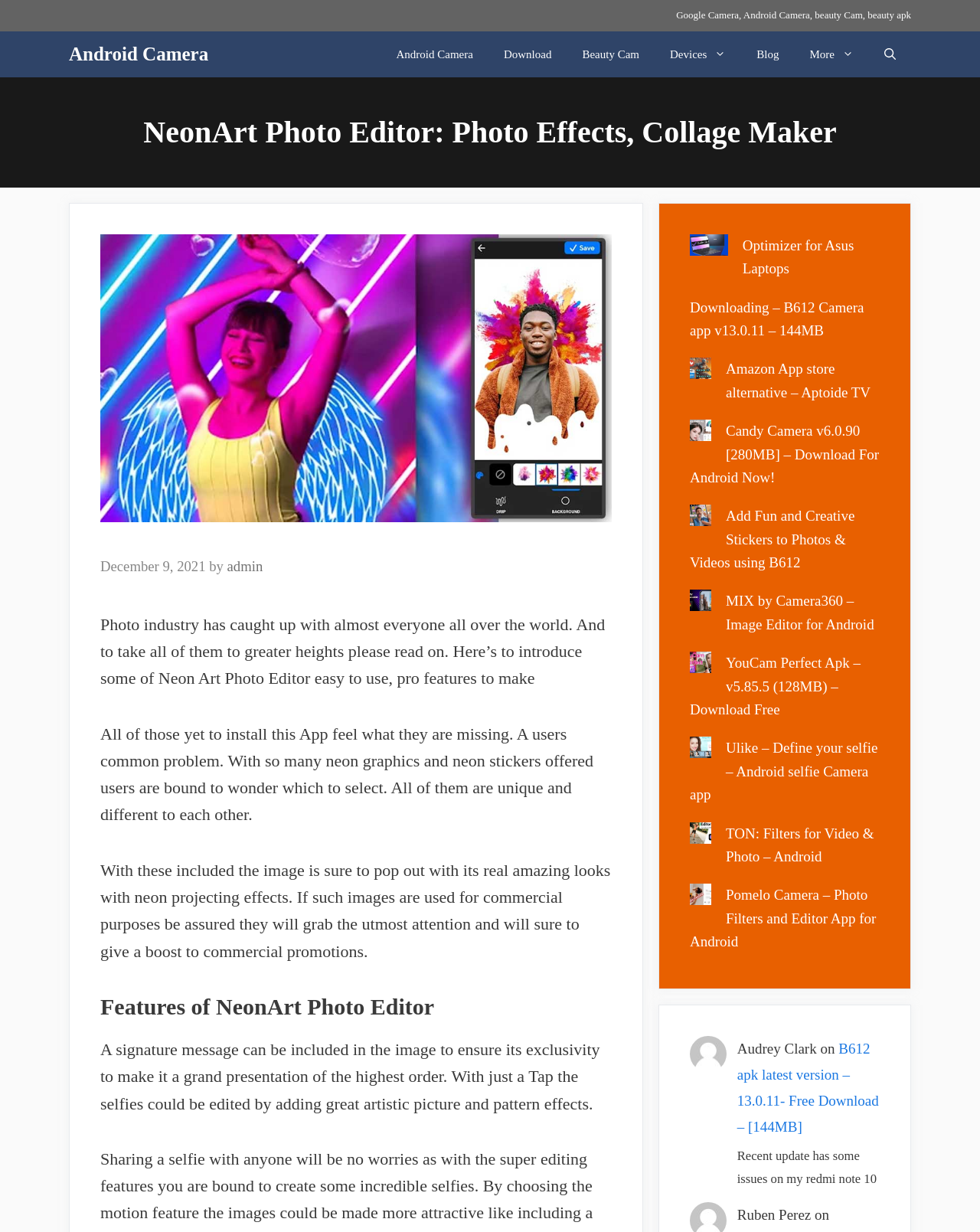Determine the coordinates of the bounding box that should be clicked to complete the instruction: "Read the article about 'NeonArt Photo Editor'". The coordinates should be represented by four float numbers between 0 and 1: [left, top, right, bottom].

[0.07, 0.092, 0.93, 0.122]